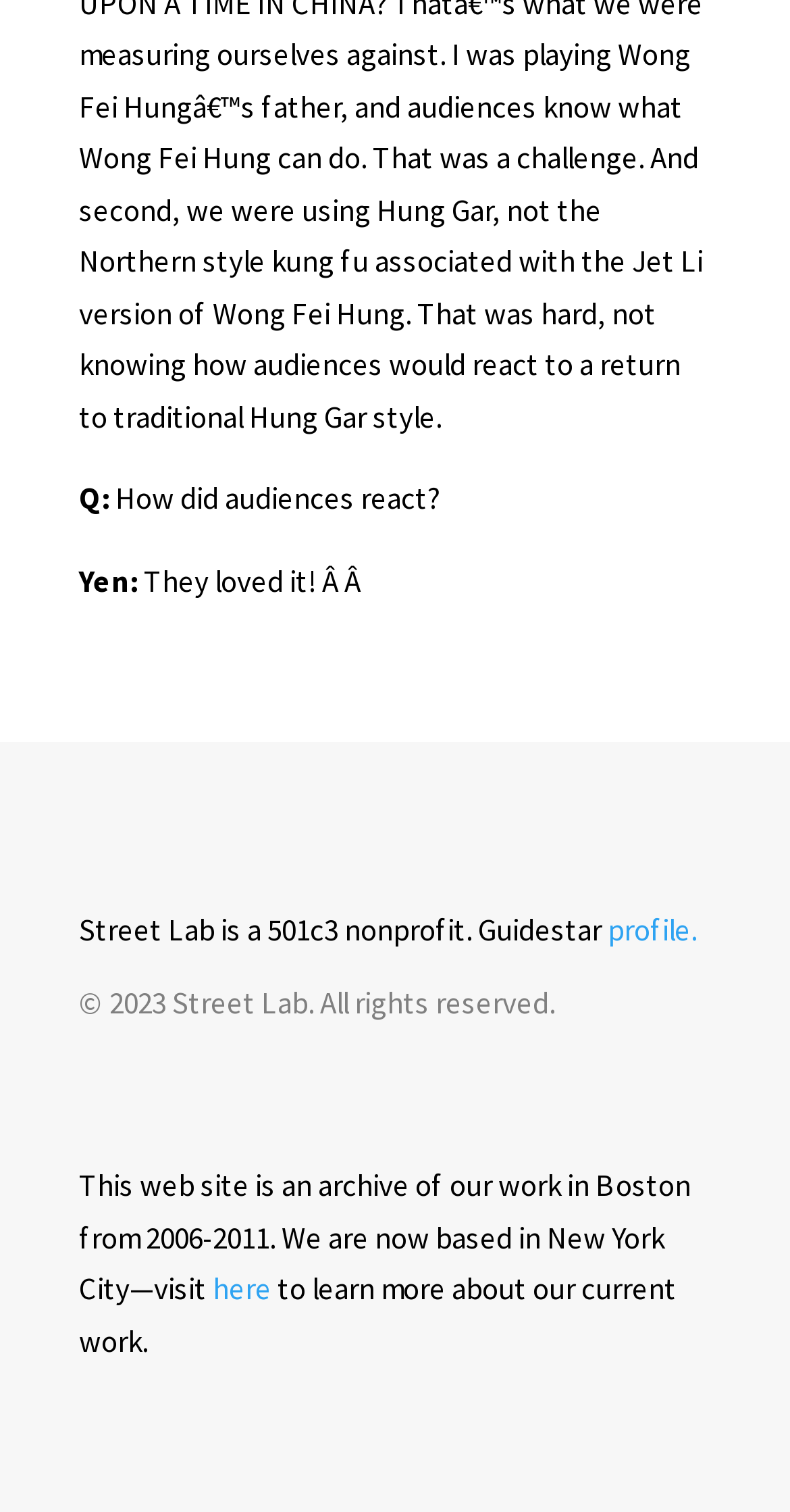Please look at the image and answer the question with a detailed explanation: What is the copyright year of the webpage?

The webpage contains a statement '© 2023 Street Lab. All rights reserved.' which indicates that the copyright year of the webpage is 2023.